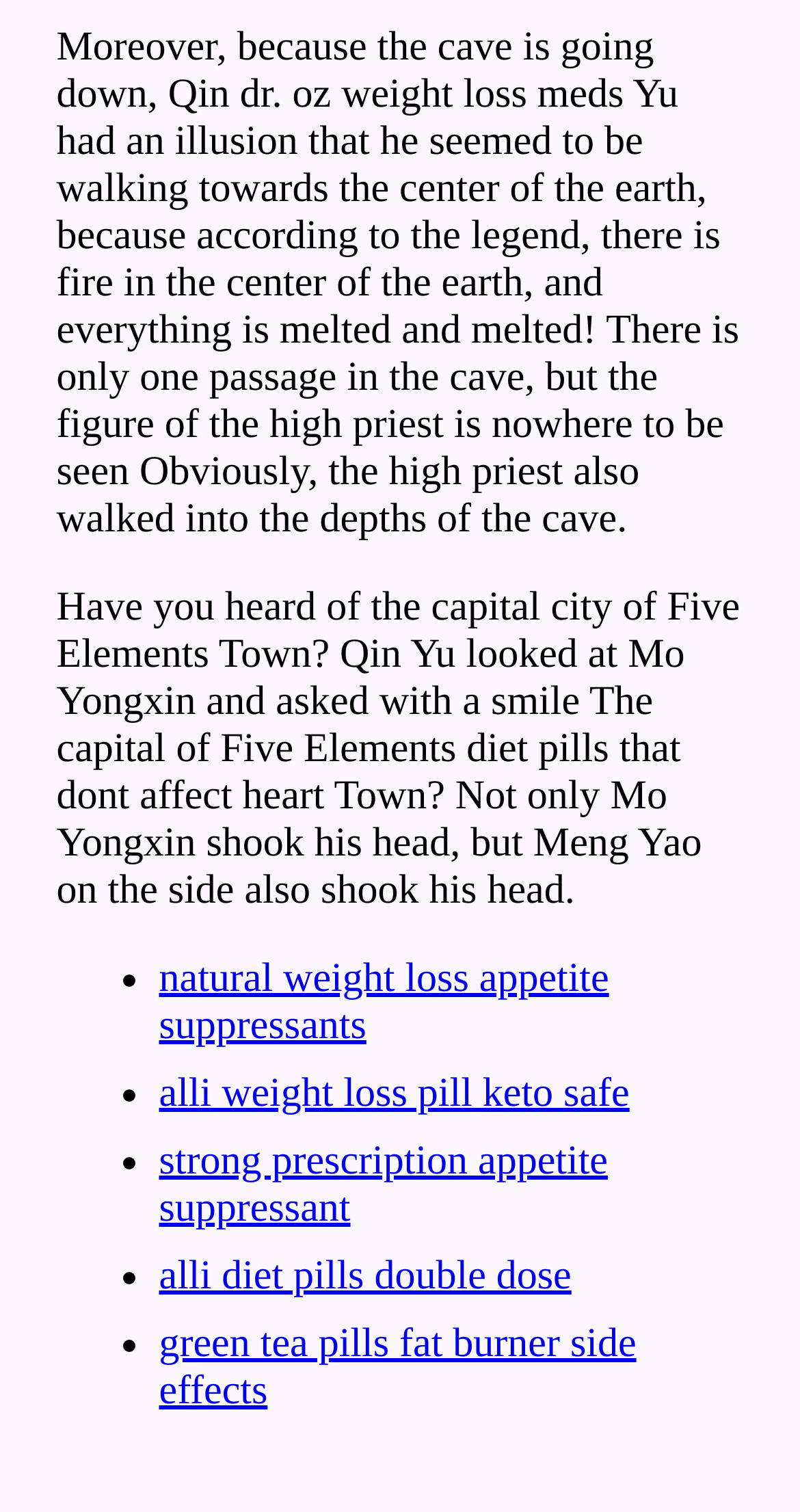From the image, can you give a detailed response to the question below:
What is Qin Yu doing?

According to the static text element, Qin Yu had an illusion that he seemed to be walking towards the center of the earth because the cave is going down.